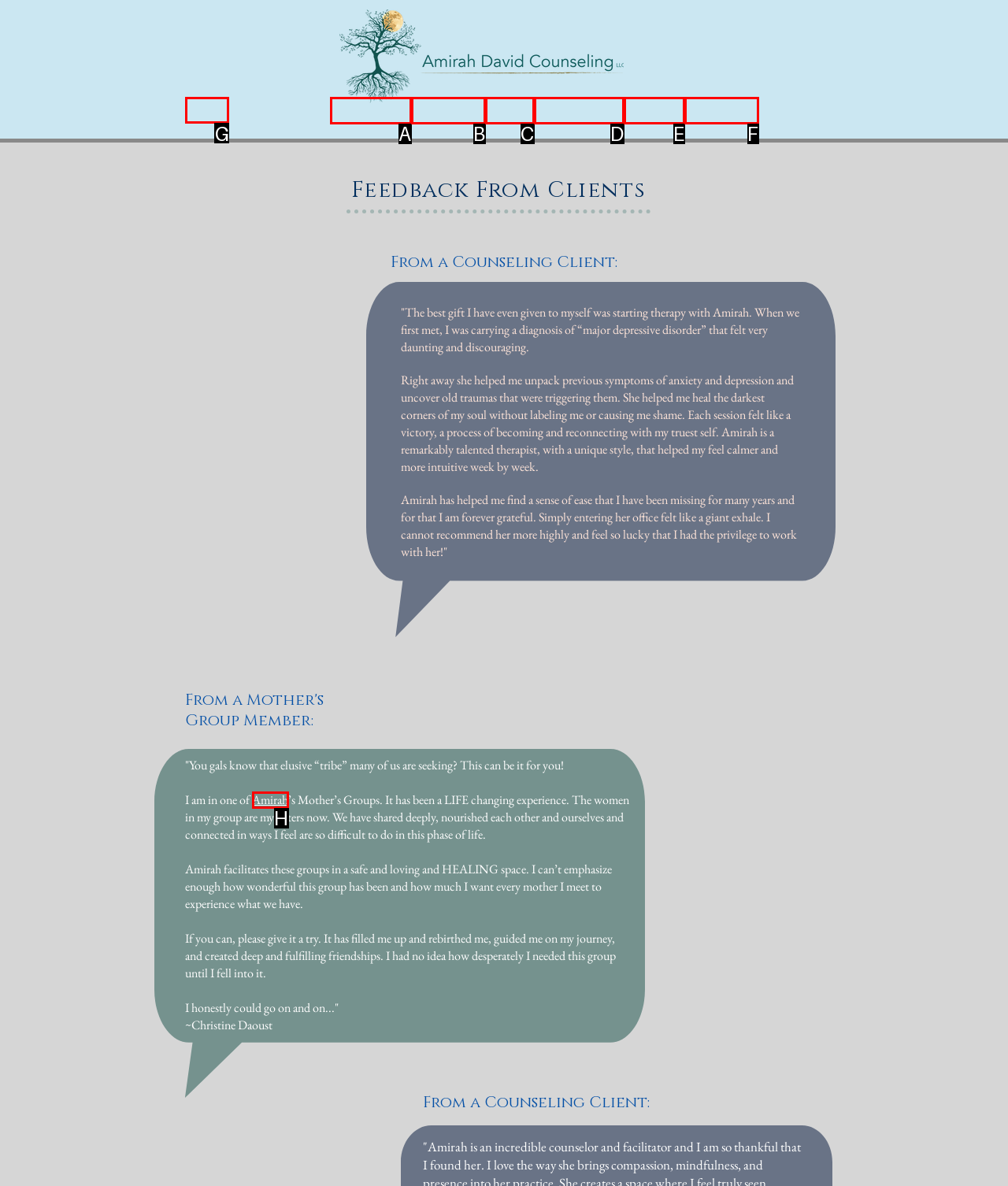Show which HTML element I need to click to perform this task: click the 'home' link Answer with the letter of the correct choice.

G